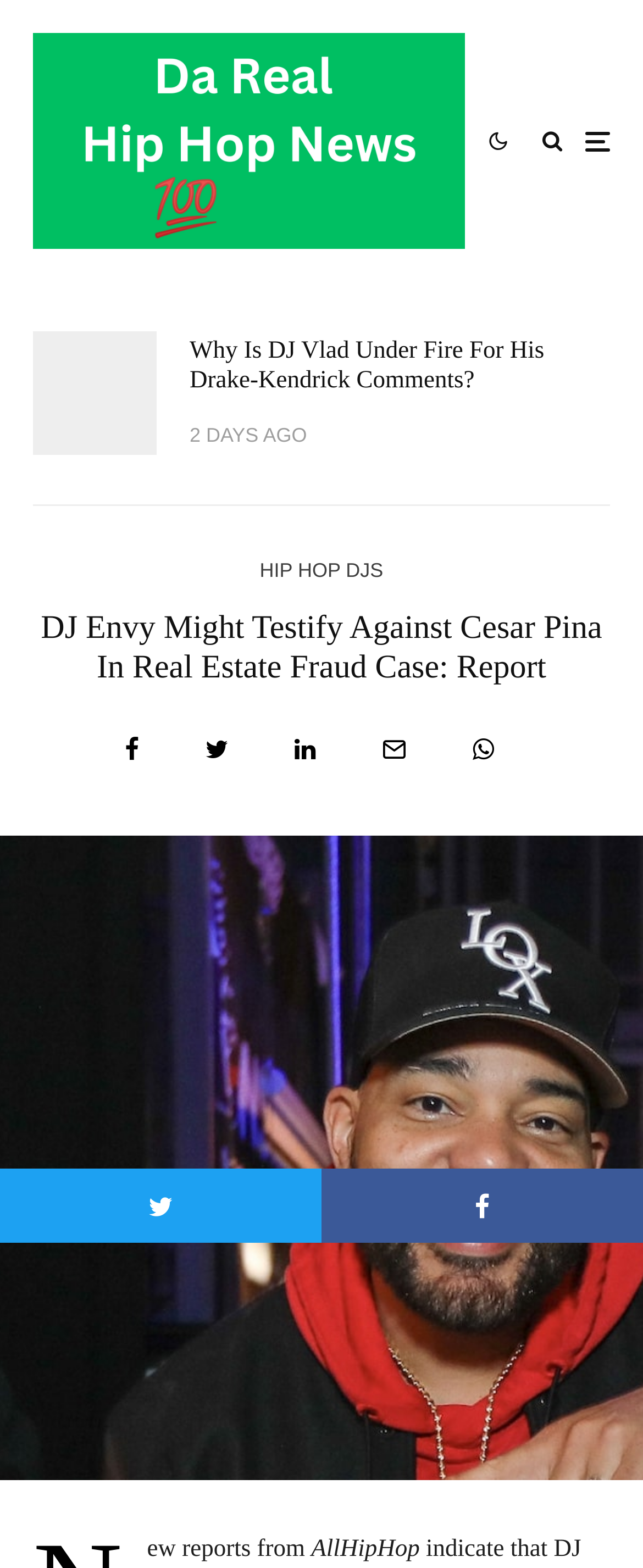Please locate the bounding box coordinates of the element that should be clicked to complete the given instruction: "Read the latest news about HIP HOP DJS".

[0.404, 0.354, 0.596, 0.375]